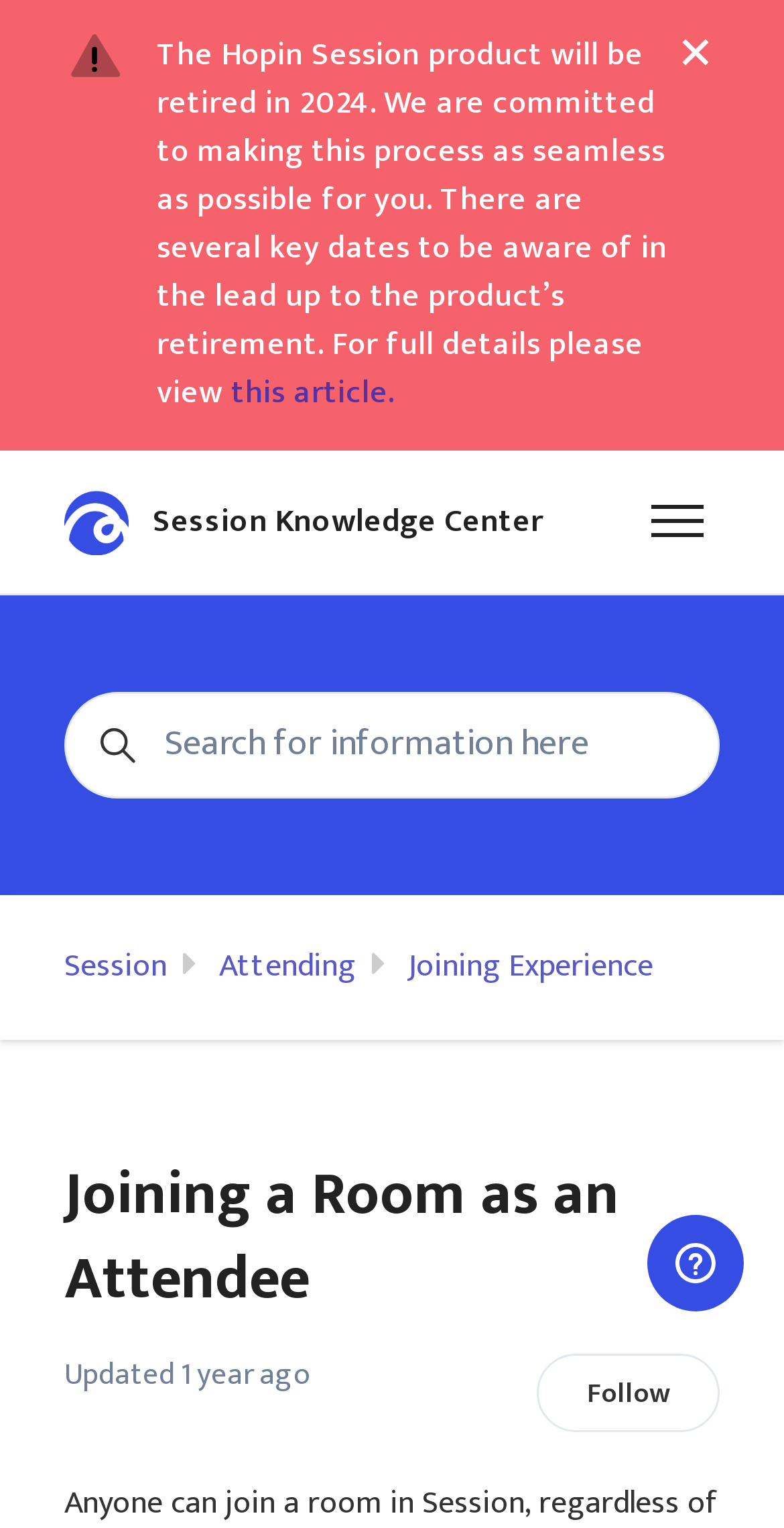Please find the bounding box coordinates (top-left x, top-left y, bottom-right x, bottom-right y) in the screenshot for the UI element described as follows: Session Knowledge Center

[0.082, 0.321, 0.723, 0.363]